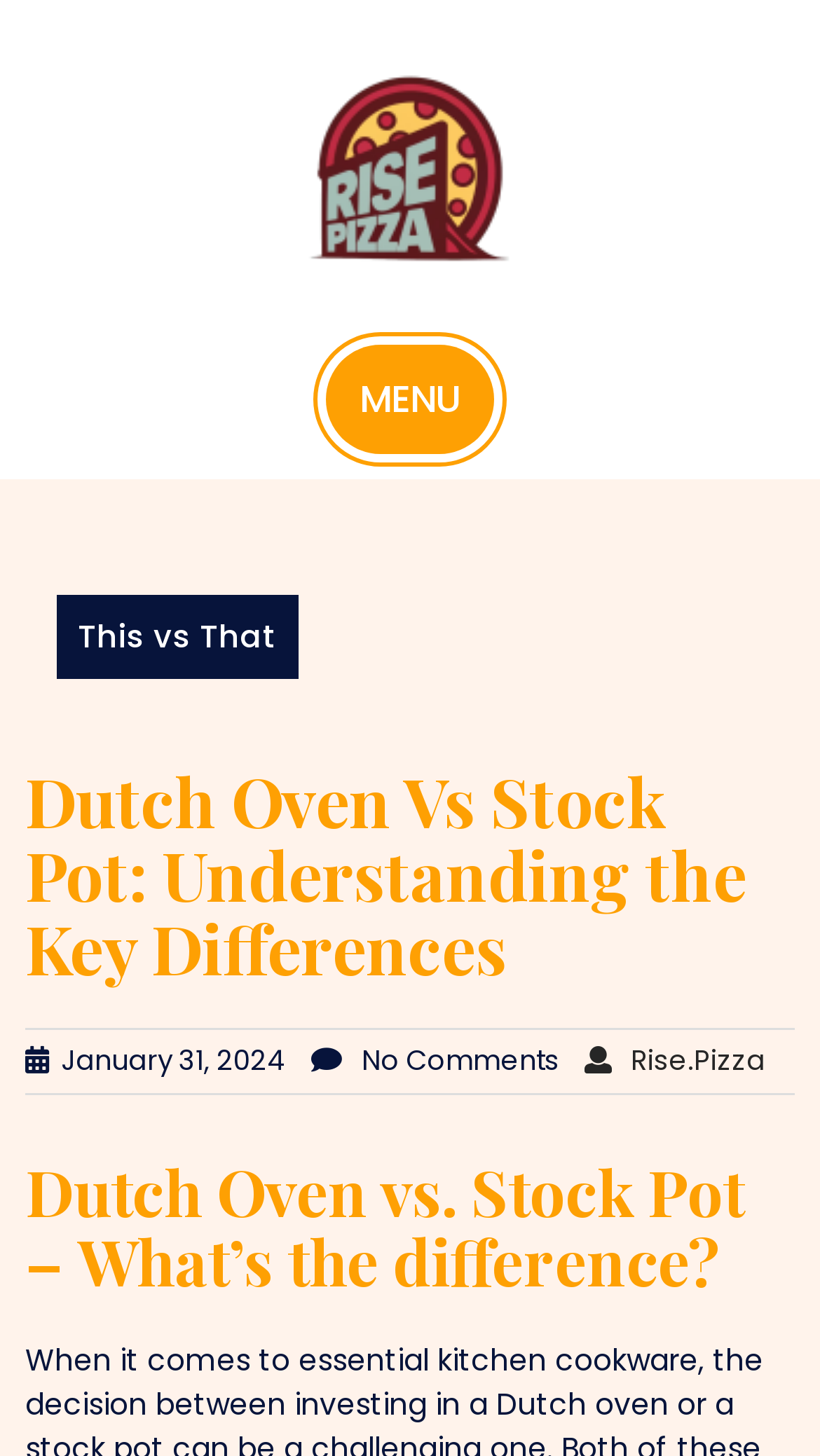Is the article part of a series?
Refer to the image and answer the question using a single word or phrase.

This vs That